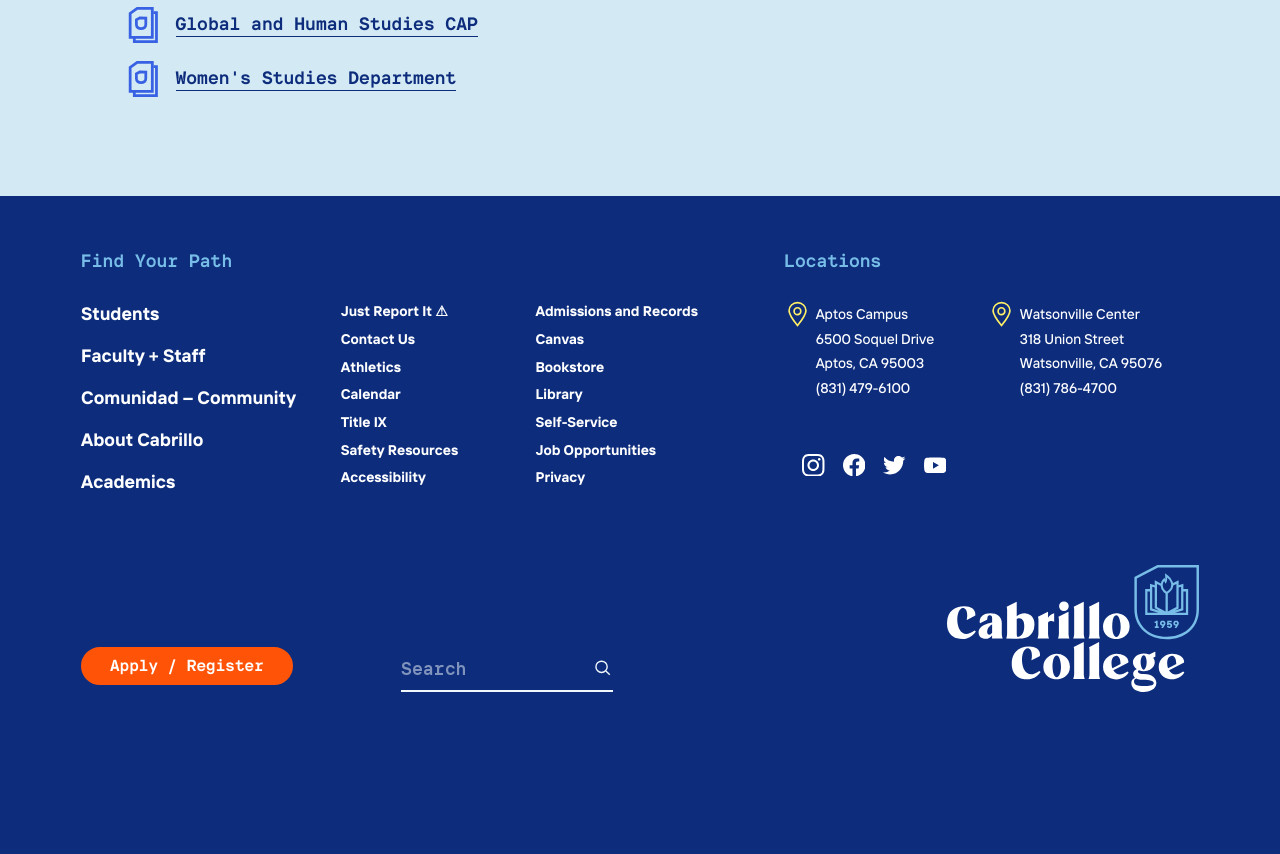Is the search box a required field?
From the image, respond using a single word or phrase.

No